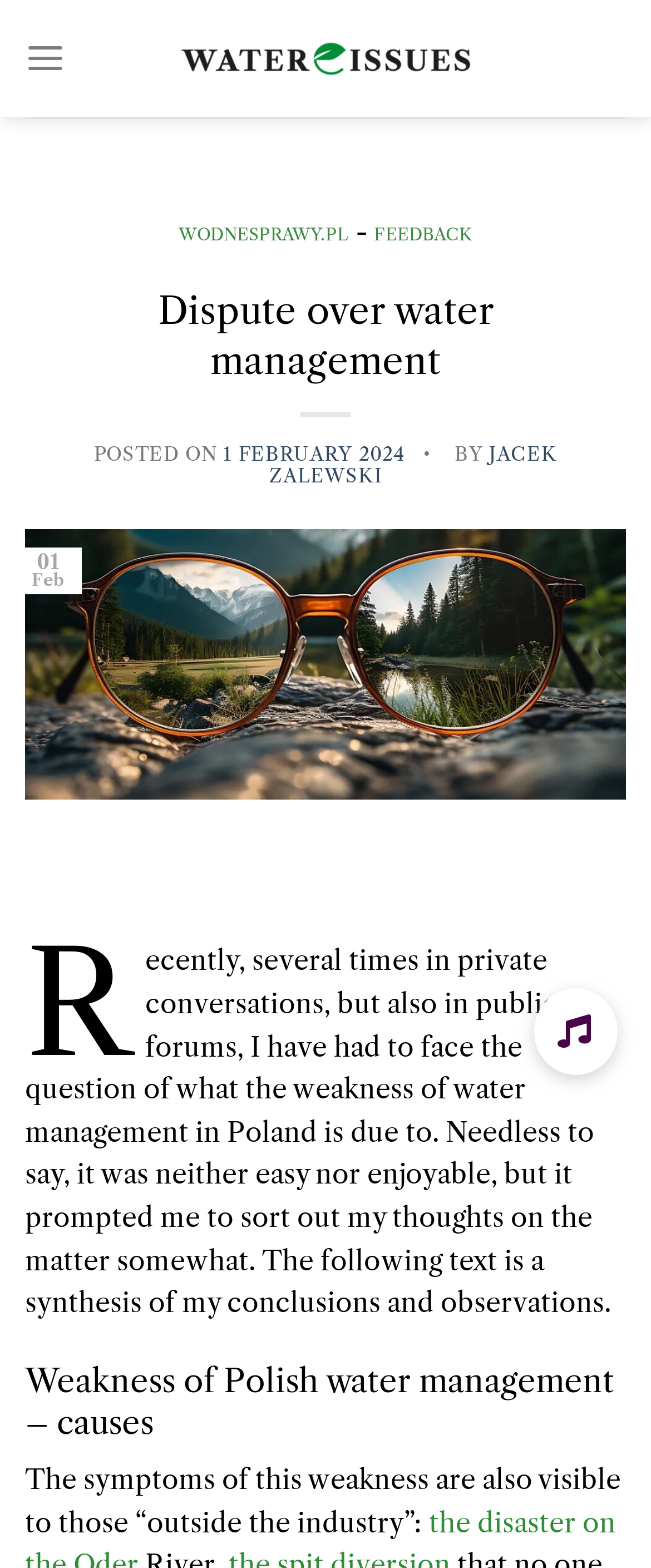Predict the bounding box for the UI component with the following description: "1 February 20242 February 2024".

[0.343, 0.282, 0.624, 0.297]